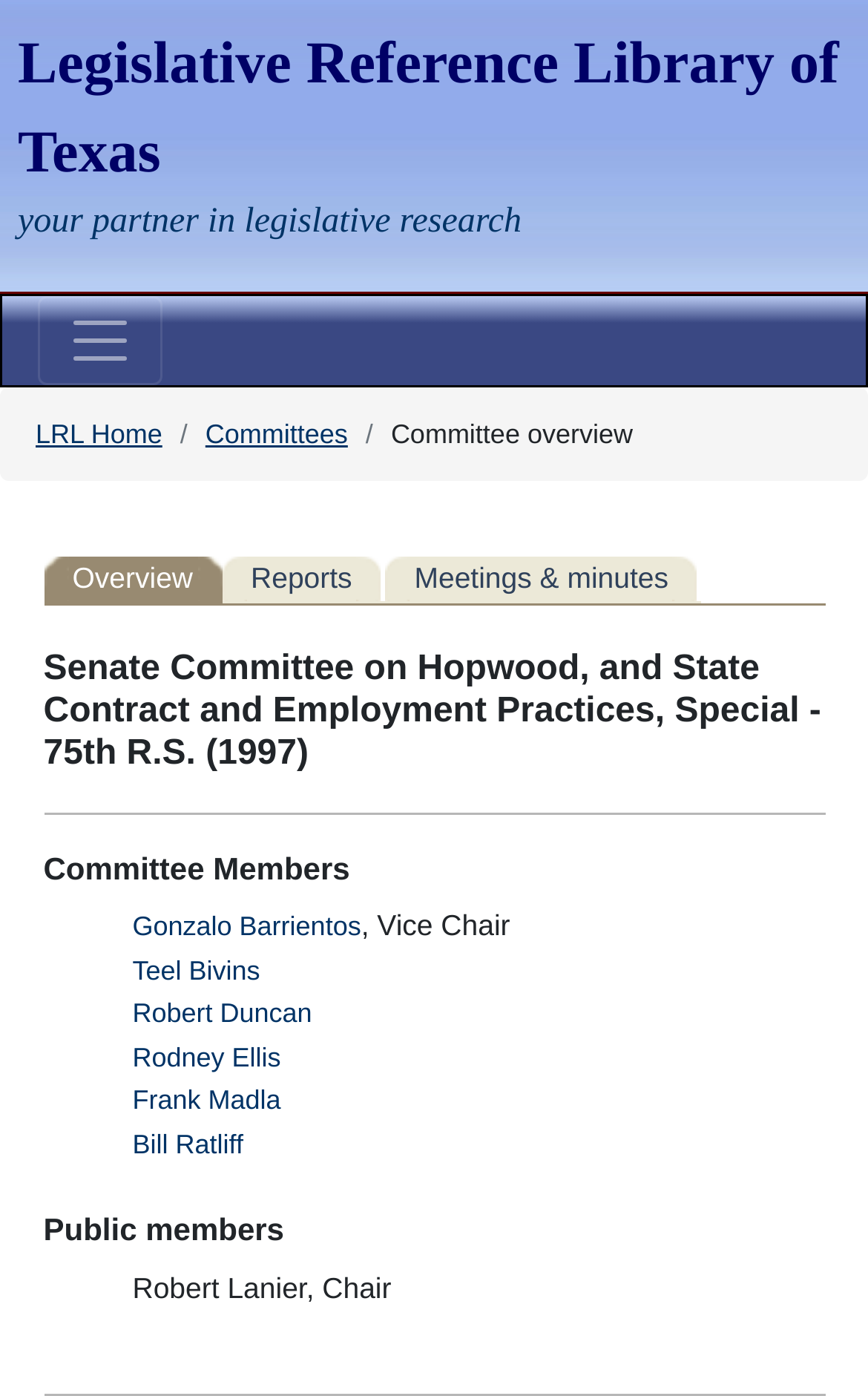Who is the Vice Chair of the committee?
Using the screenshot, give a one-word or short phrase answer.

Gonzalo Barrientos